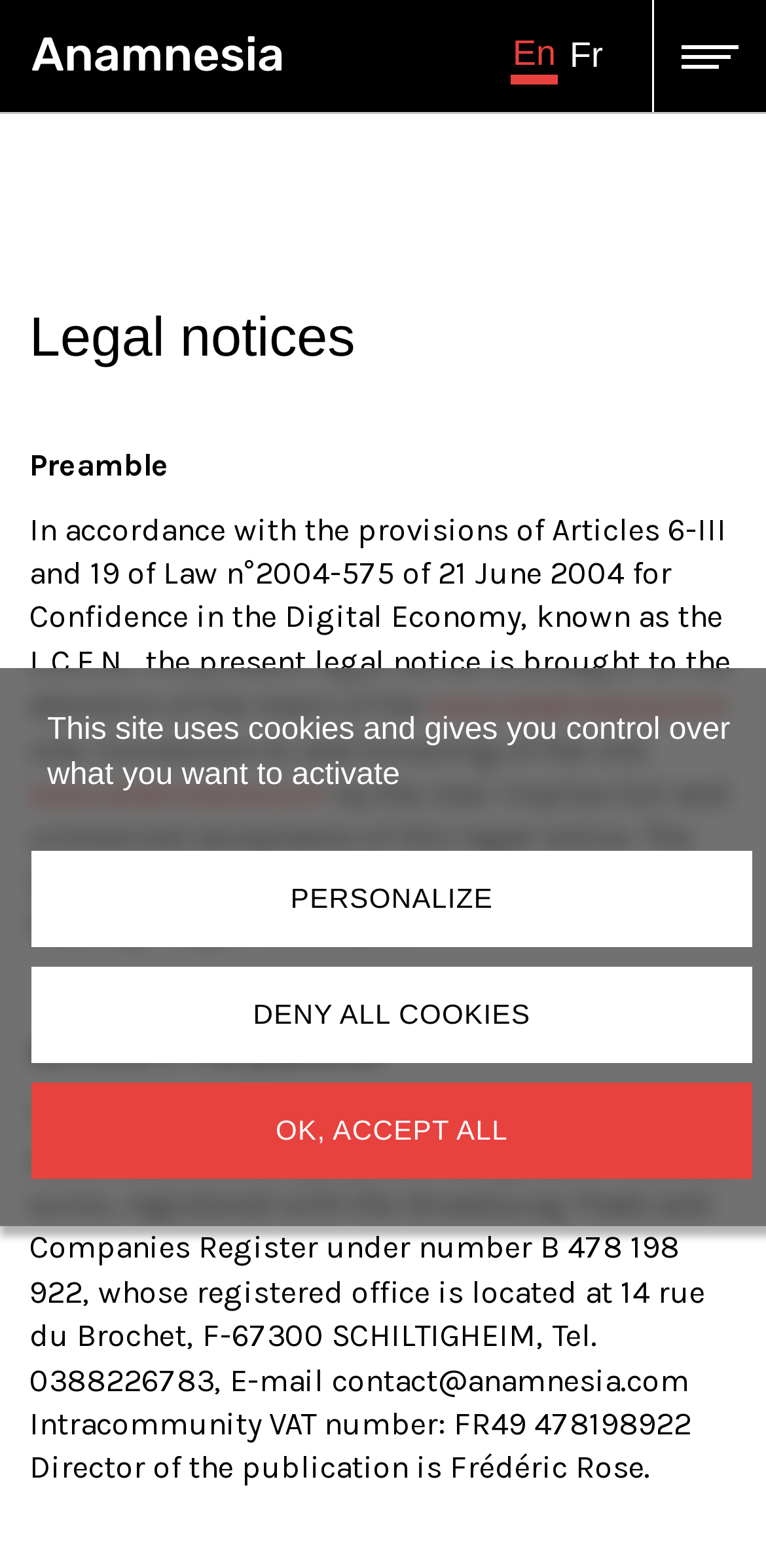Deliver a detailed narrative of the webpage's visual and textual elements.

The webpage is about legal notices for the website Anamnesia. At the top right corner, there are two language options, "En" and "Fr", which are static text and a link, respectively. Below these options, there is a heading "Legal notices" followed by a brief preamble. 

The main content of the legal notice is divided into several sections. The first section starts with a paragraph of text that explains the purpose of the legal notice, followed by a link to the website www.anamnesia.com. The text continues to explain the terms of use for the website. 

Below this section, there is another section with the heading "ARTICLE 1: The publisher", which provides information about the publisher of the website, including the company name, address, phone number, and email. This section also includes the intracommunity VAT number and the name of the director of publication.

At the bottom of the page, there is a notice about the use of cookies on the website, which is a static text. Below this notice, there are three buttons: "PERSONALIZE", "DENY ALL COOKIES", and "OK, ACCEPT ALL", which allow users to control their cookie preferences.